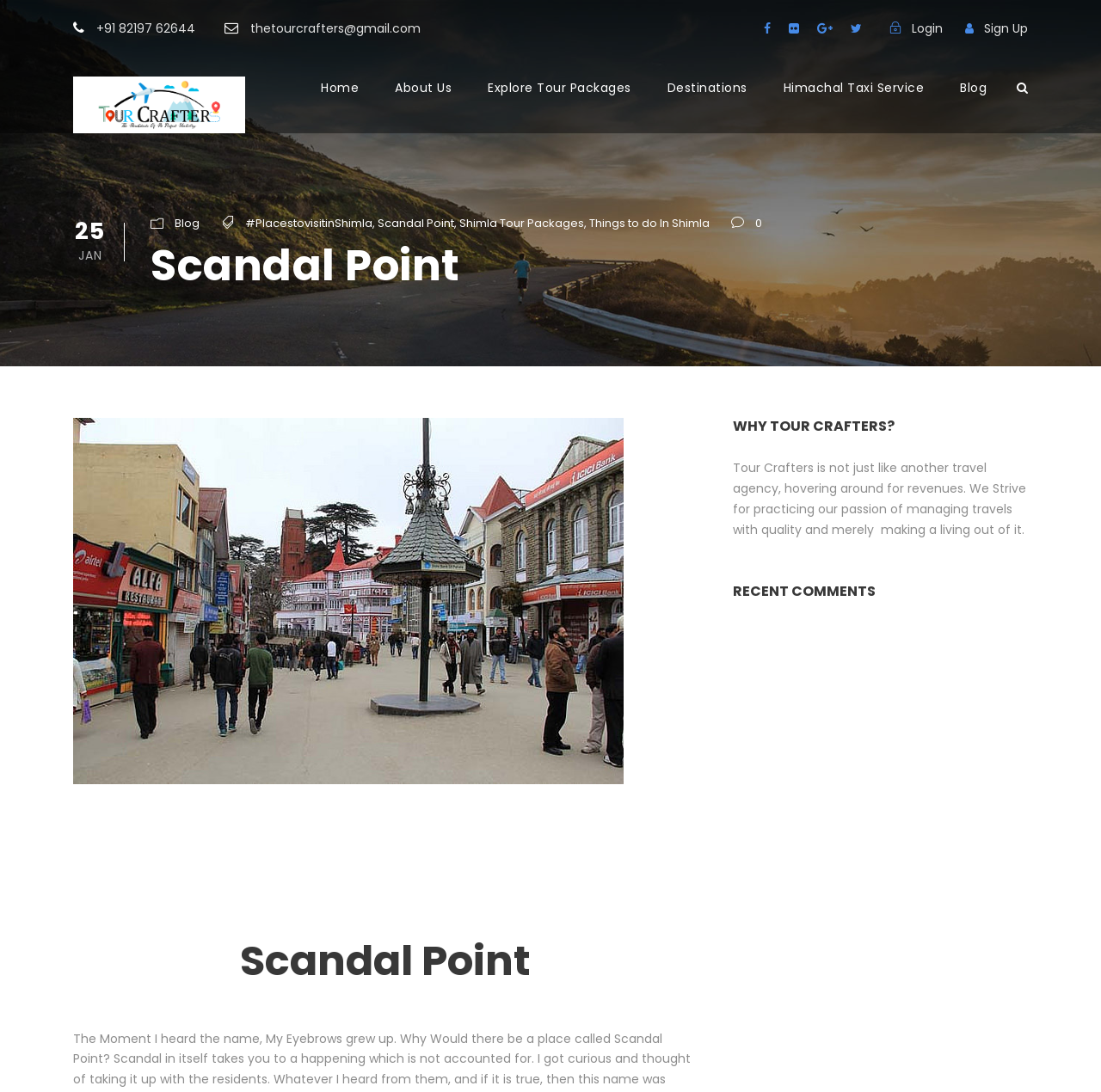Please give the bounding box coordinates of the area that should be clicked to fulfill the following instruction: "Go to the Home page". The coordinates should be in the format of four float numbers from 0 to 1, i.e., [left, top, right, bottom].

[0.291, 0.072, 0.326, 0.116]